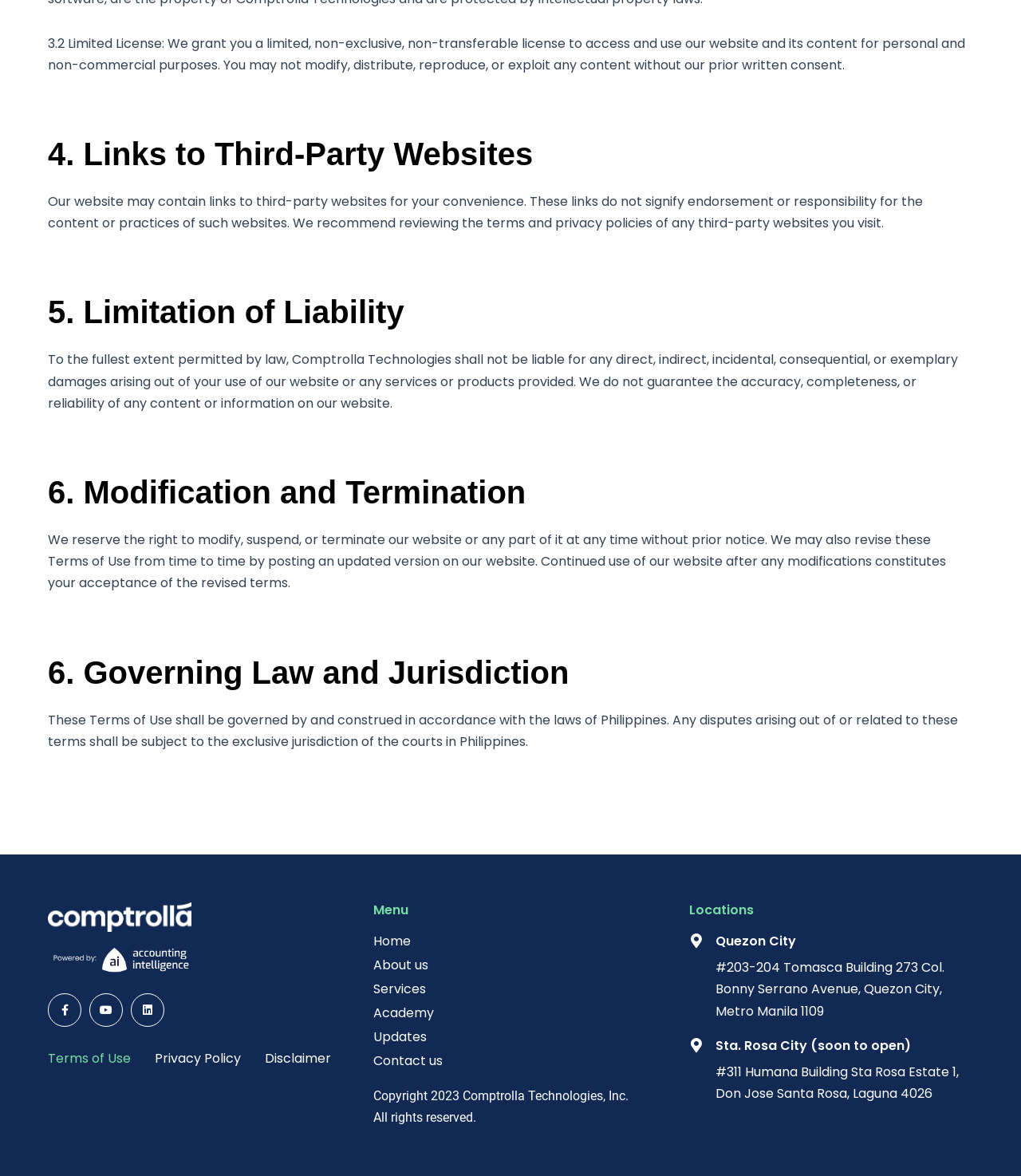Given the element description "Terms of Use" in the screenshot, predict the bounding box coordinates of that UI element.

[0.047, 0.893, 0.128, 0.907]